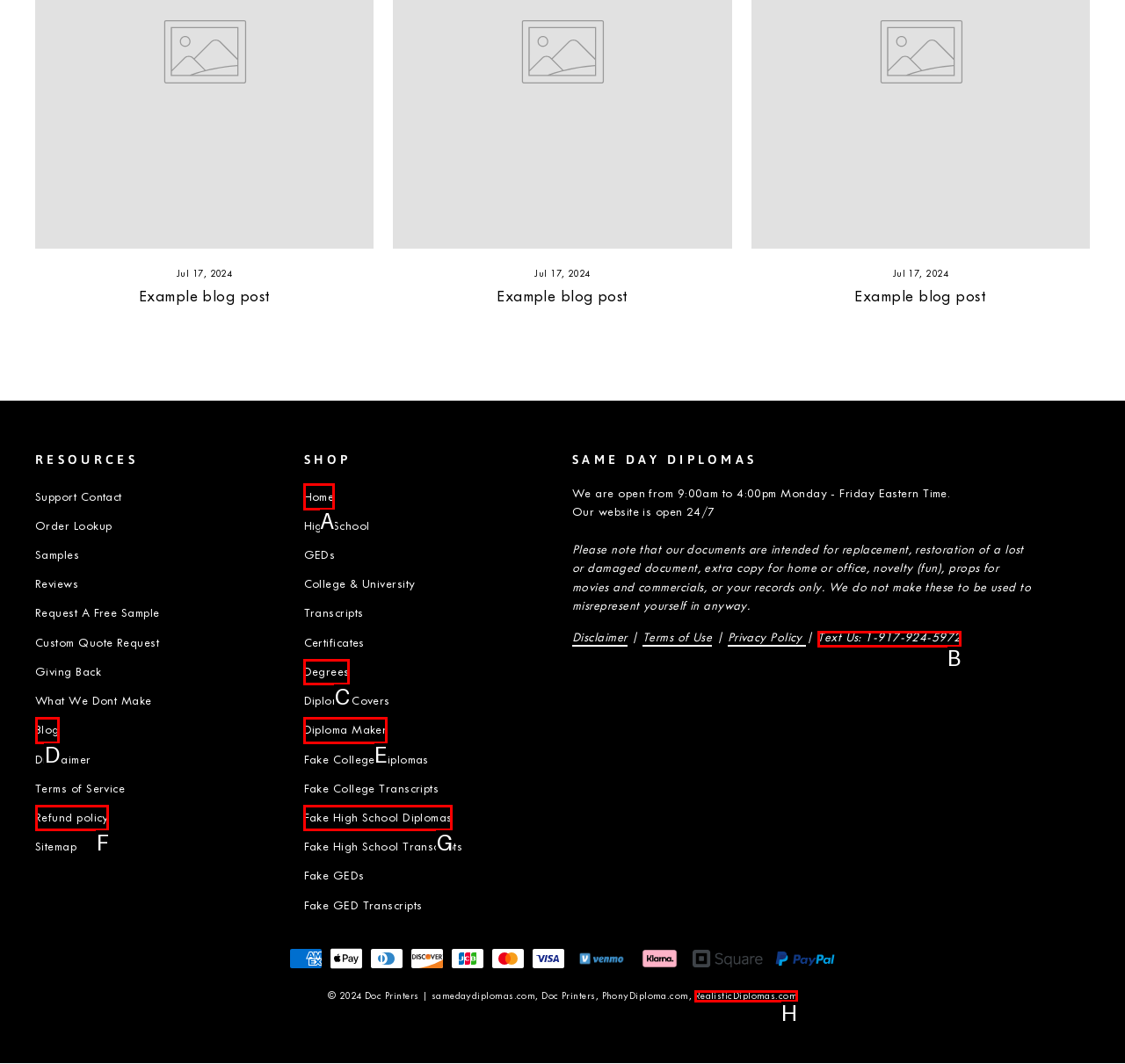Which option should be clicked to complete this task: Text '1-917-924-5972'
Reply with the letter of the correct choice from the given choices.

B